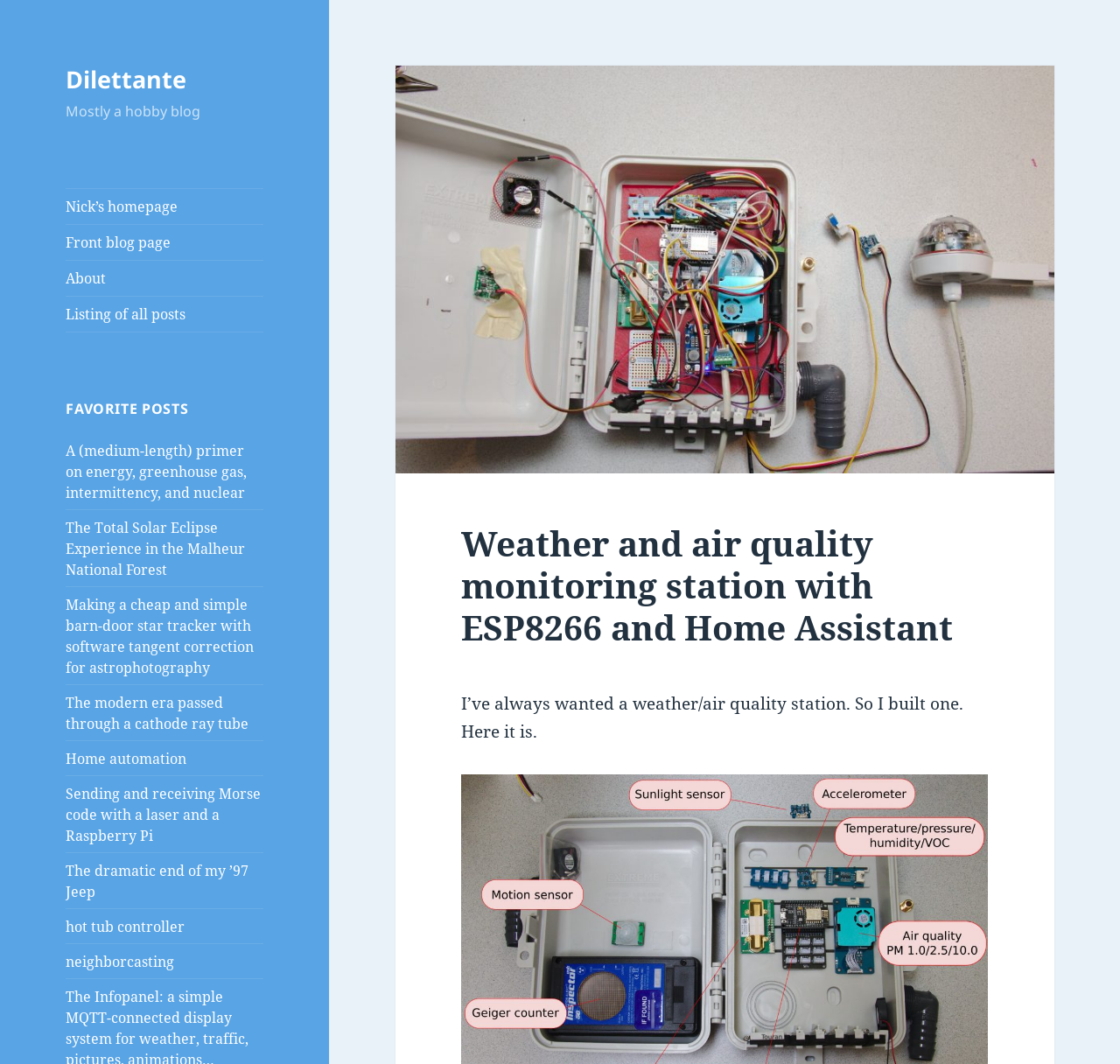Please determine the bounding box coordinates of the area that needs to be clicked to complete this task: 'view front blog page'. The coordinates must be four float numbers between 0 and 1, formatted as [left, top, right, bottom].

[0.059, 0.211, 0.235, 0.244]